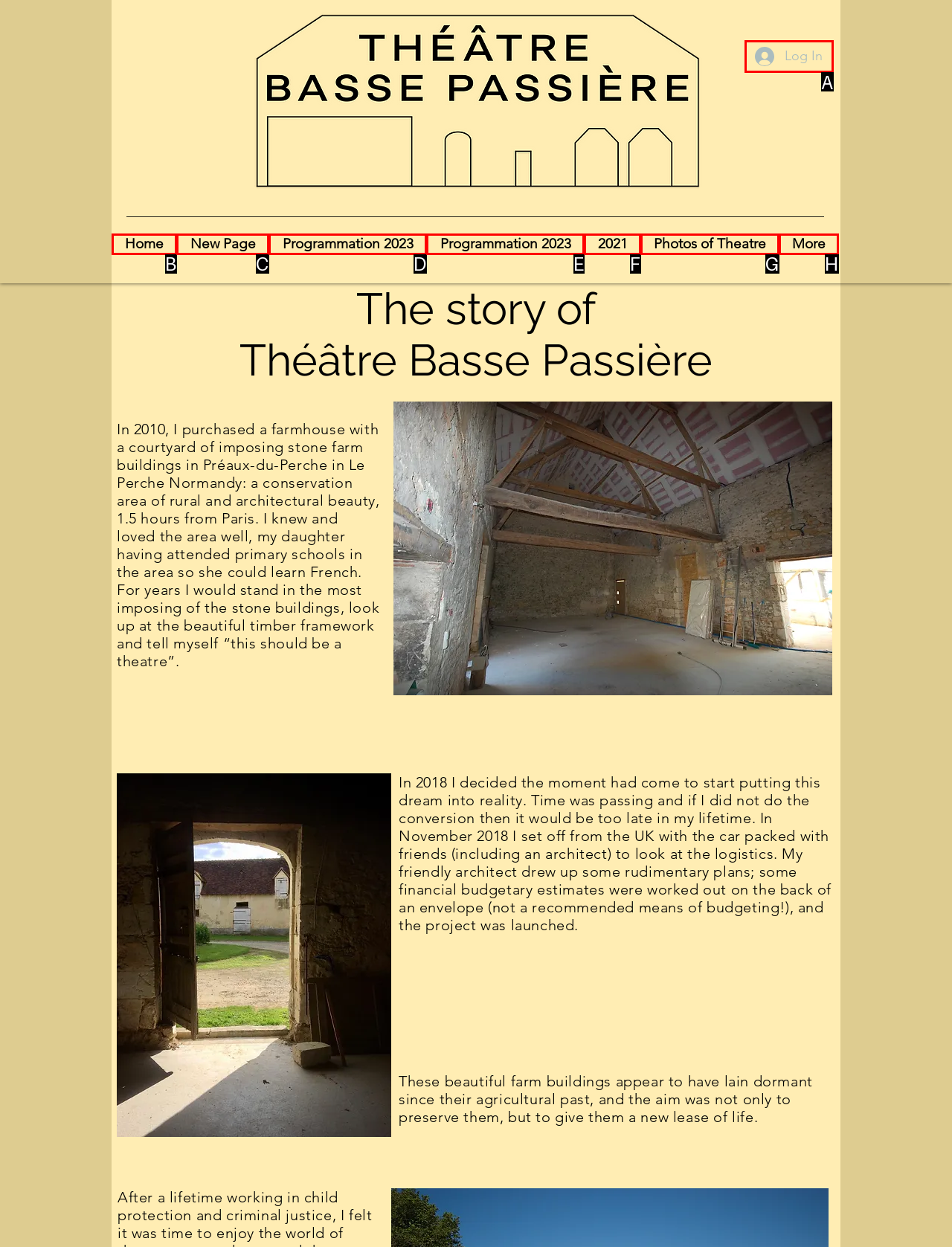Using the element description: More, select the HTML element that matches best. Answer with the letter of your choice.

H